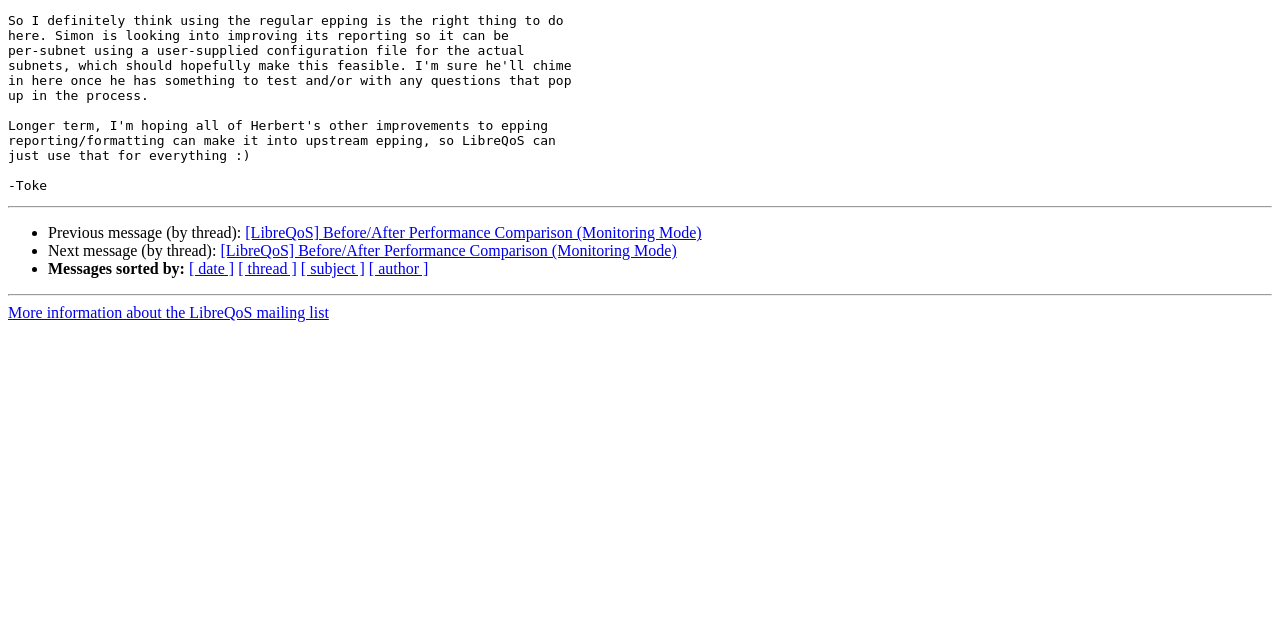Can you find the bounding box coordinates for the UI element given this description: "[ author ]"? Provide the coordinates as four float numbers between 0 and 1: [left, top, right, bottom].

[0.288, 0.407, 0.335, 0.433]